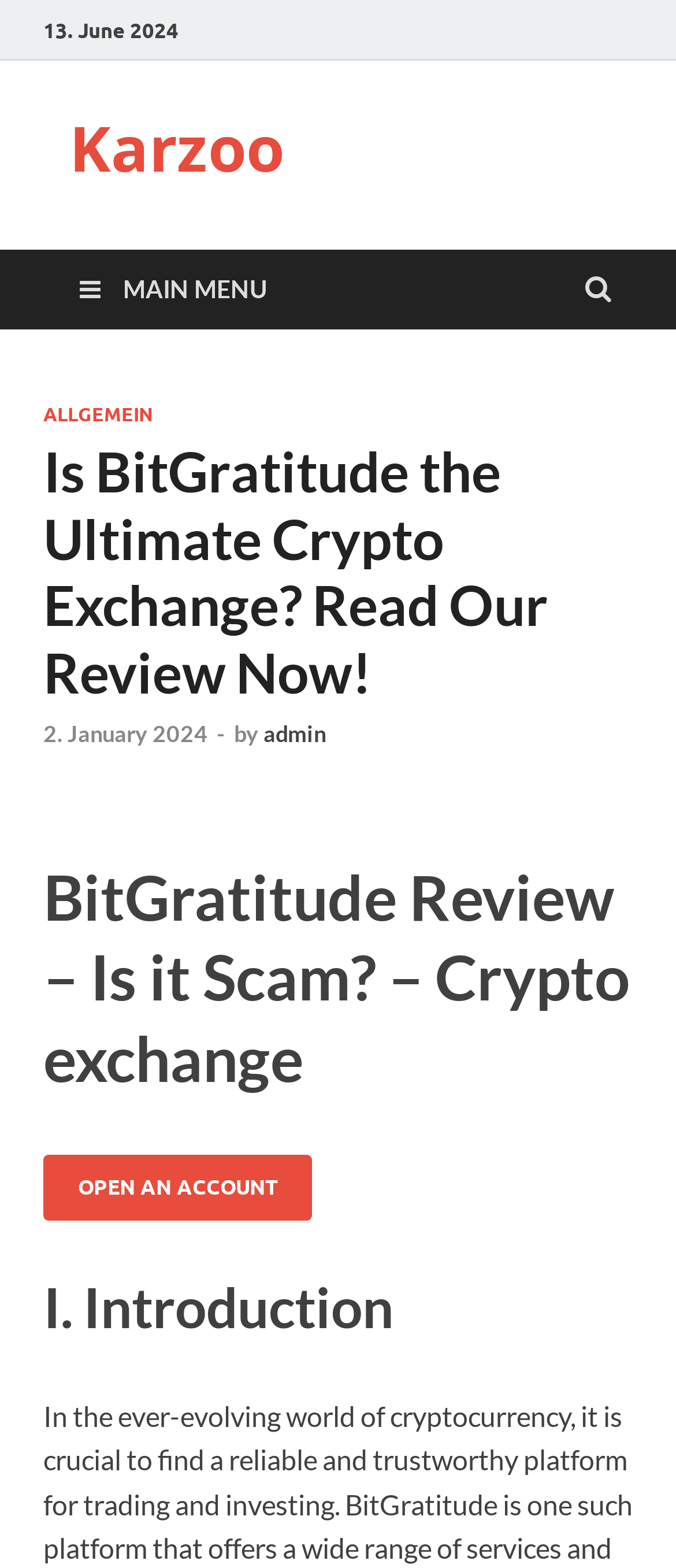Predict the bounding box for the UI component with the following description: "WhatsApp".

None